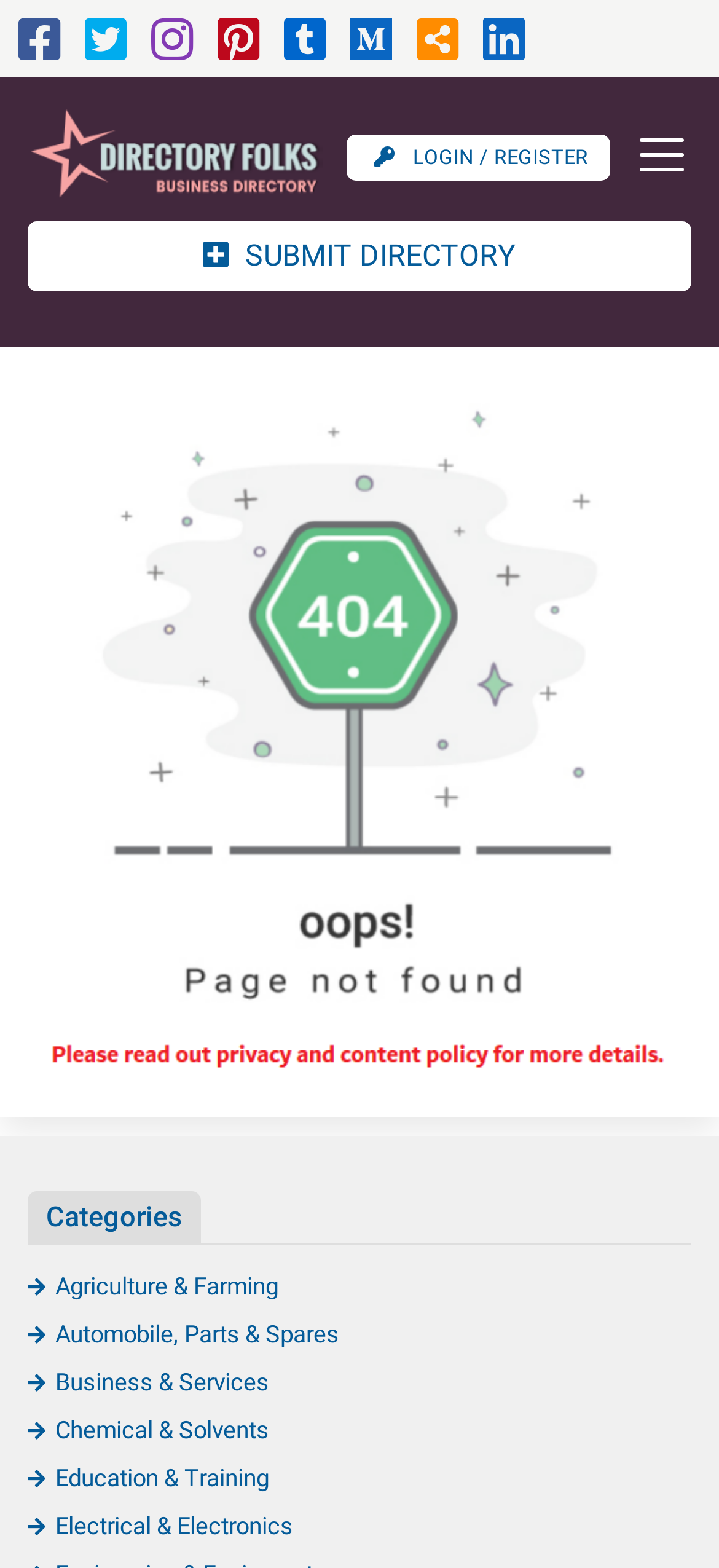Please give a short response to the question using one word or a phrase:
How many social media links are available?

8